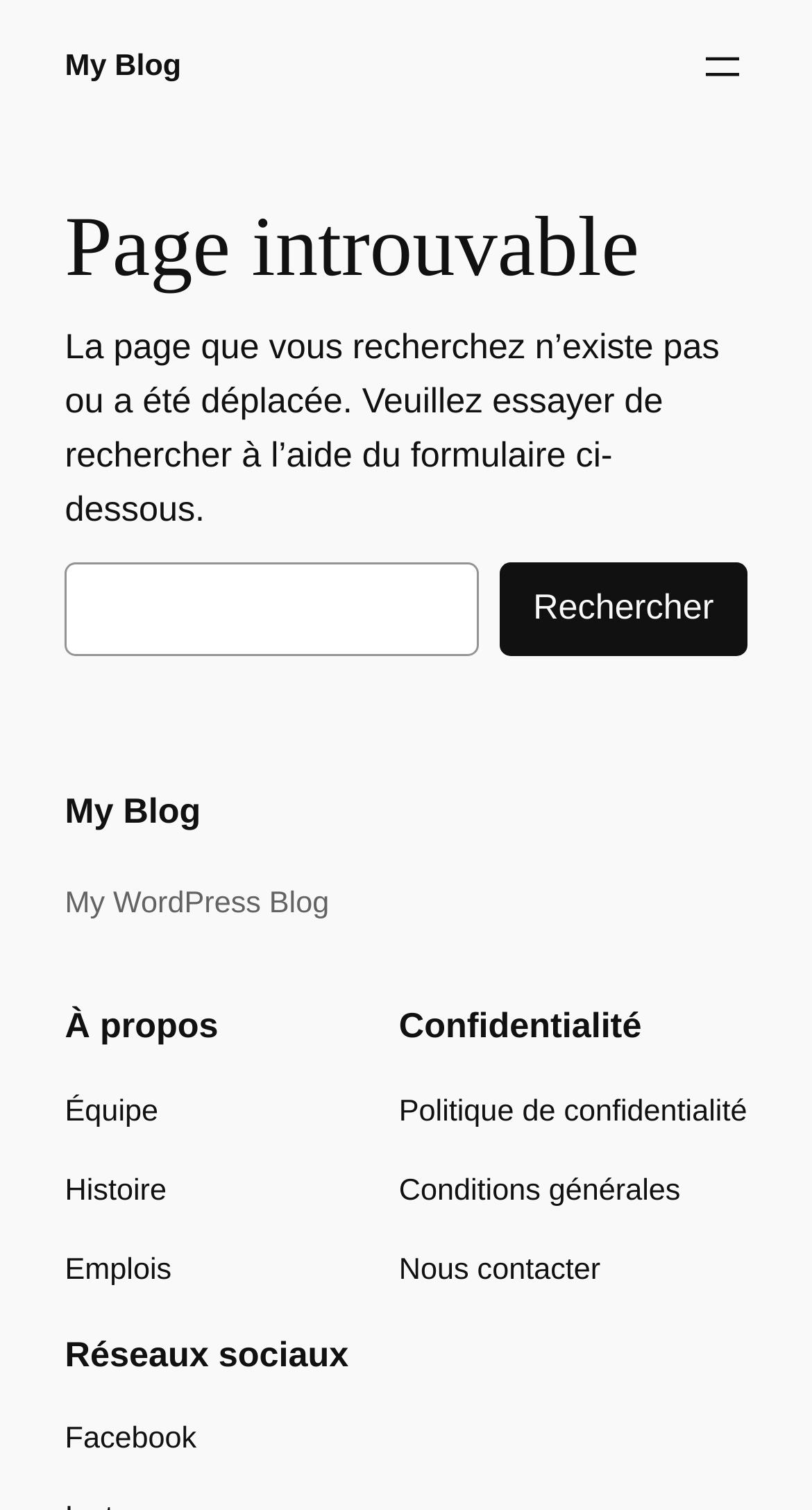Respond with a single word or short phrase to the following question: 
What is the error message on the page?

Page not found